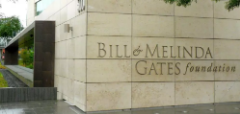Please answer the following question using a single word or phrase: 
What is visible in the background?

Lush greenery